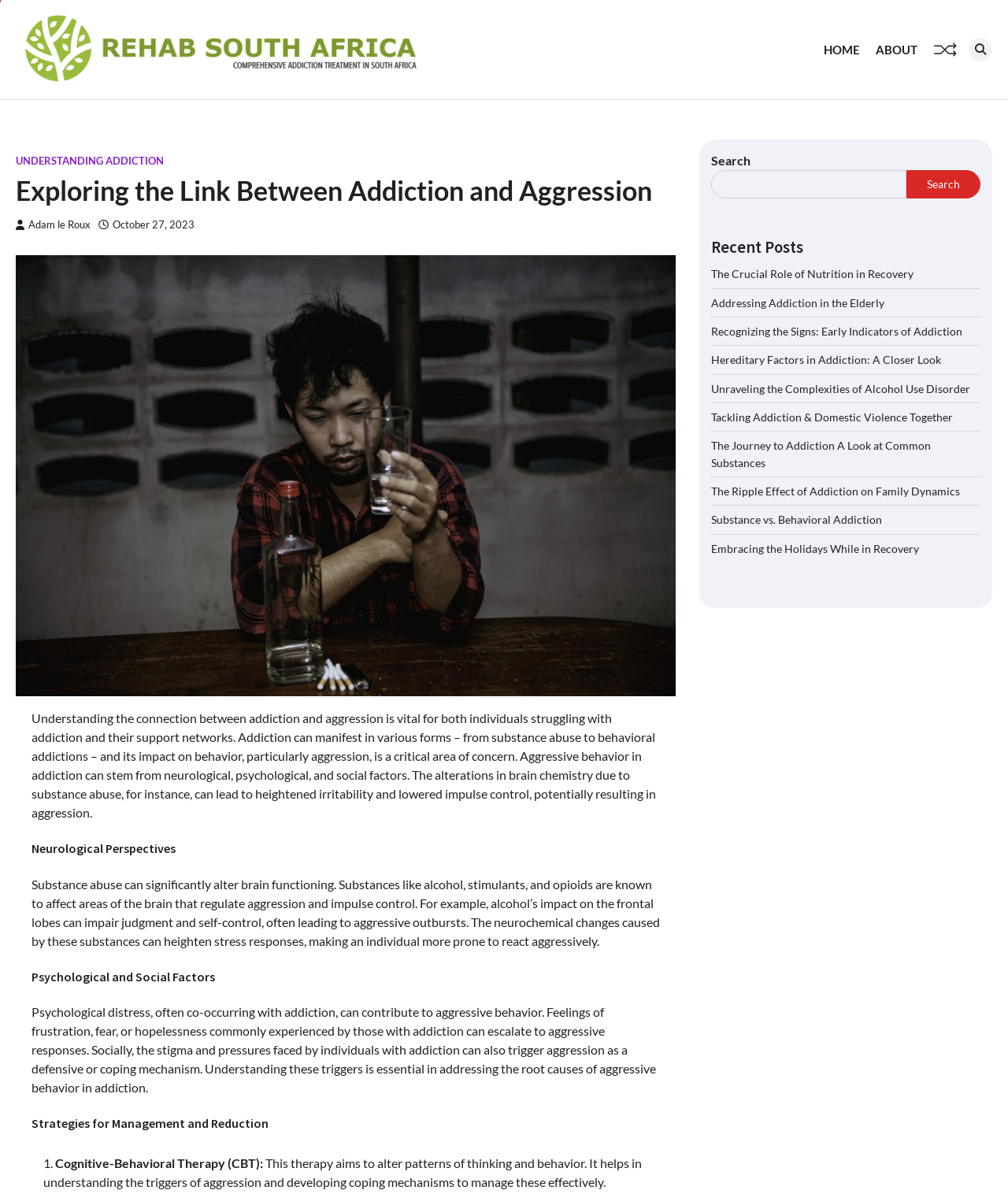Using the information in the image, give a comprehensive answer to the question: 
What is the goal of Cognitive-Behavioral Therapy?

The webpage mentions that Cognitive-Behavioral Therapy (CBT) aims to alter patterns of thinking and behavior, helping individuals understand the triggers of aggression and develop coping mechanisms to manage these effectively.